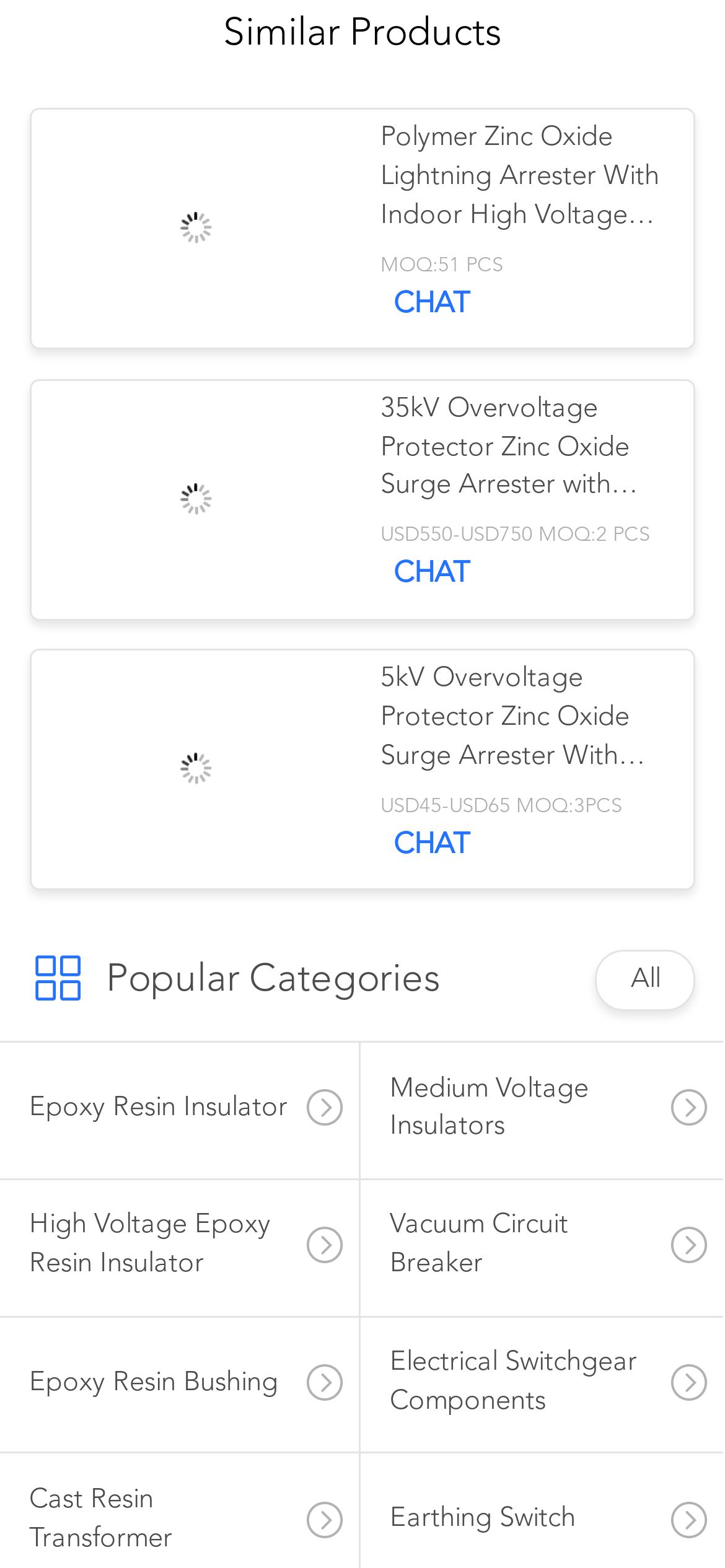Determine the bounding box coordinates of the clickable area required to perform the following instruction: "View Polymer Zinc Oxide Lightning Arrester With Indoor High Voltage Switchgear product". The coordinates should be represented as four float numbers between 0 and 1: [left, top, right, bottom].

[0.525, 0.077, 0.917, 0.151]